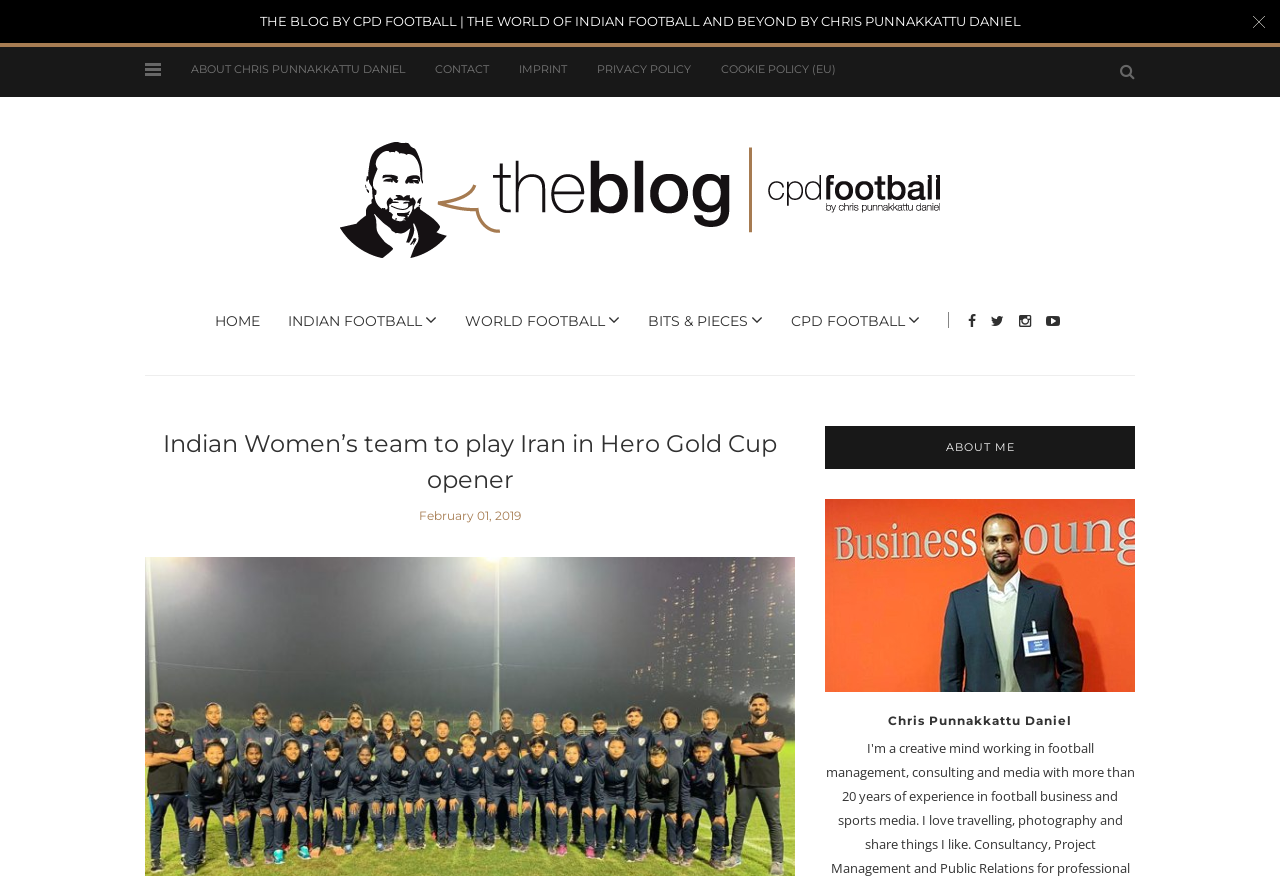Find the bounding box coordinates of the element to click in order to complete the given instruction: "Click on the 'Post Comment' button."

None